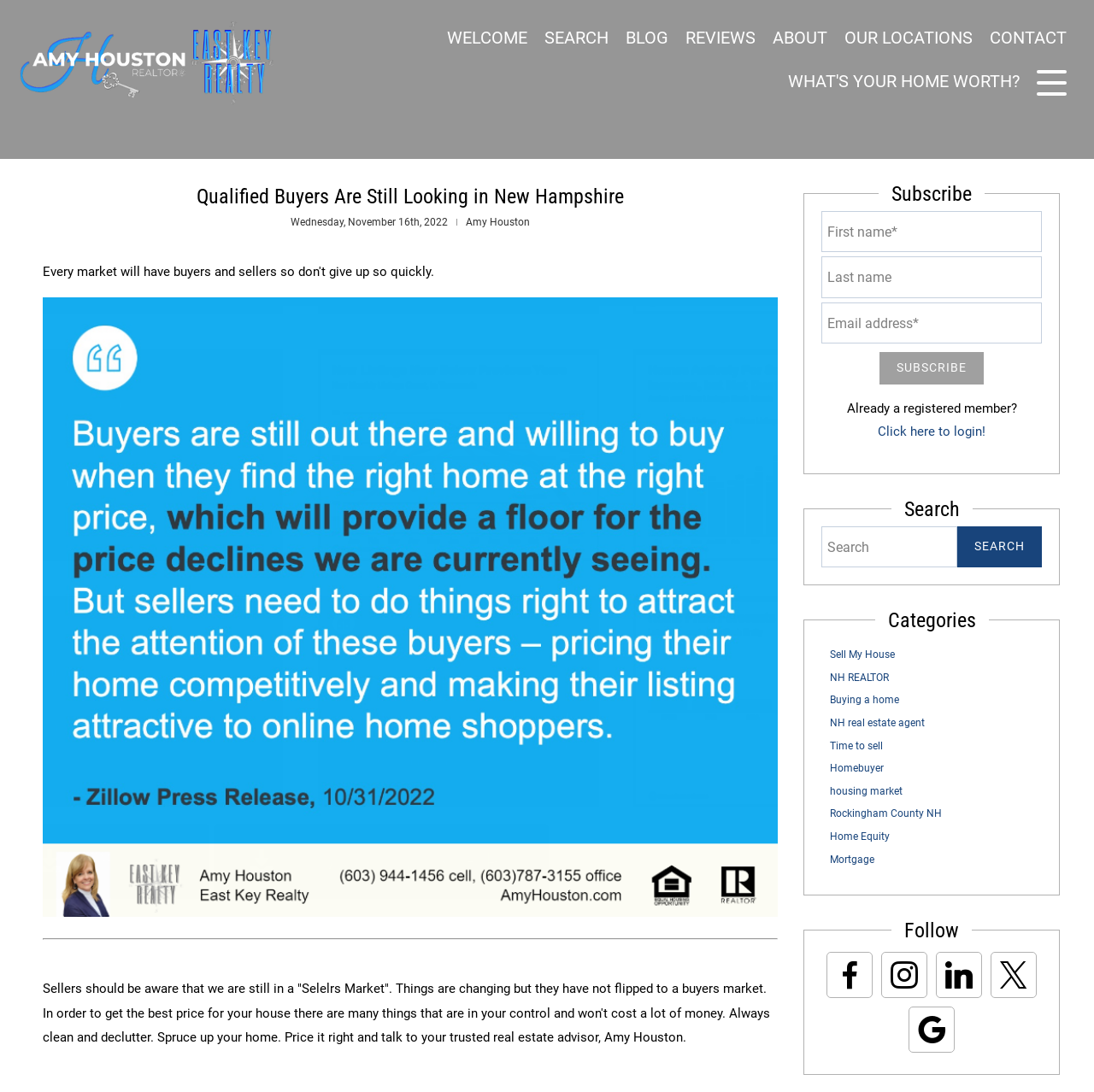Locate the bounding box coordinates of the clickable element to fulfill the following instruction: "Subscribe with your email address". Provide the coordinates as four float numbers between 0 and 1 in the format [left, top, right, bottom].

[0.751, 0.277, 0.952, 0.315]